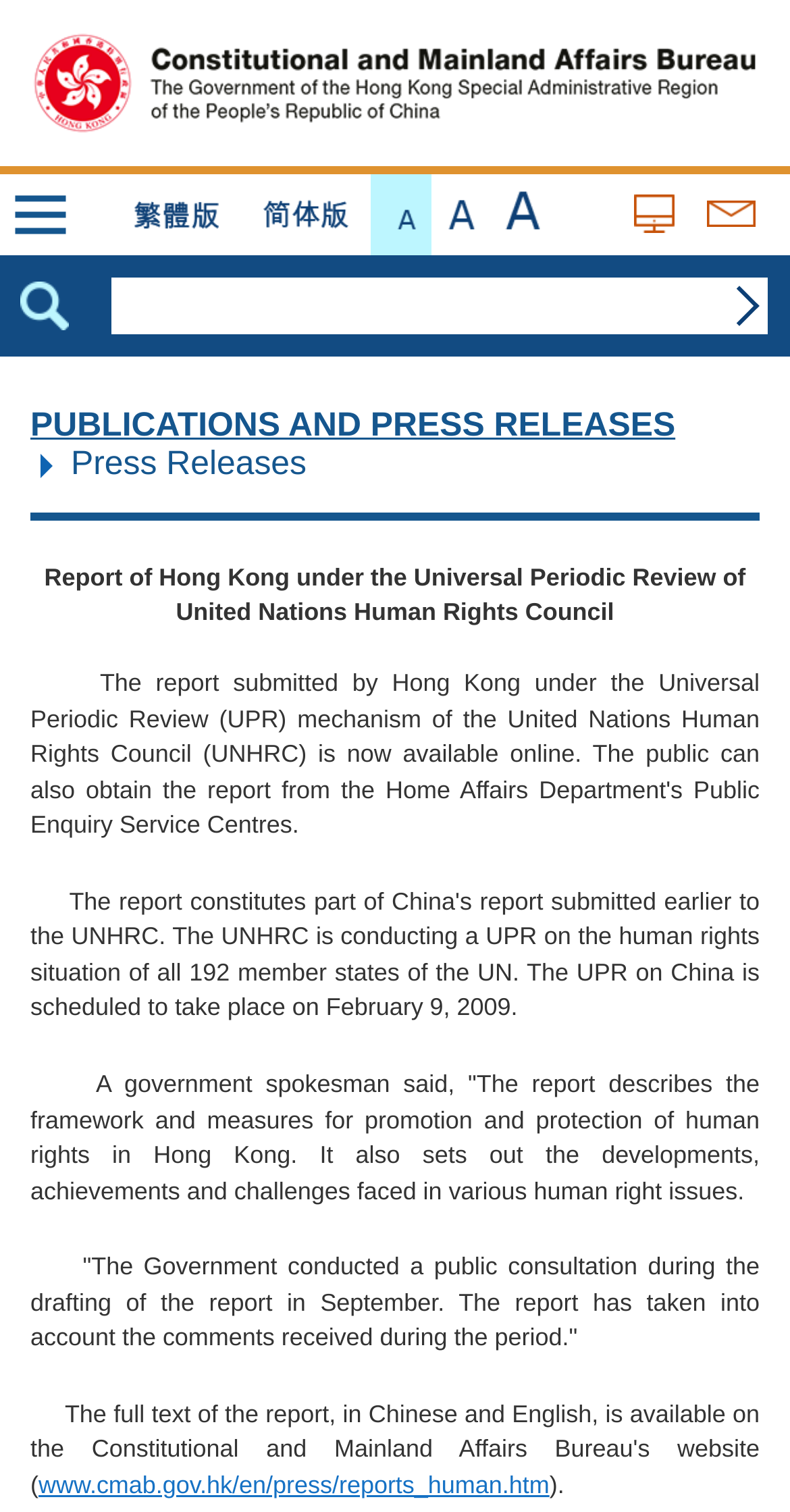Using the elements shown in the image, answer the question comprehensively: How many press releases are listed on this page?

I looked at the content section of the webpage and found a table with one row, which contains a link to a press release. Therefore, there is only one press release listed on this page.